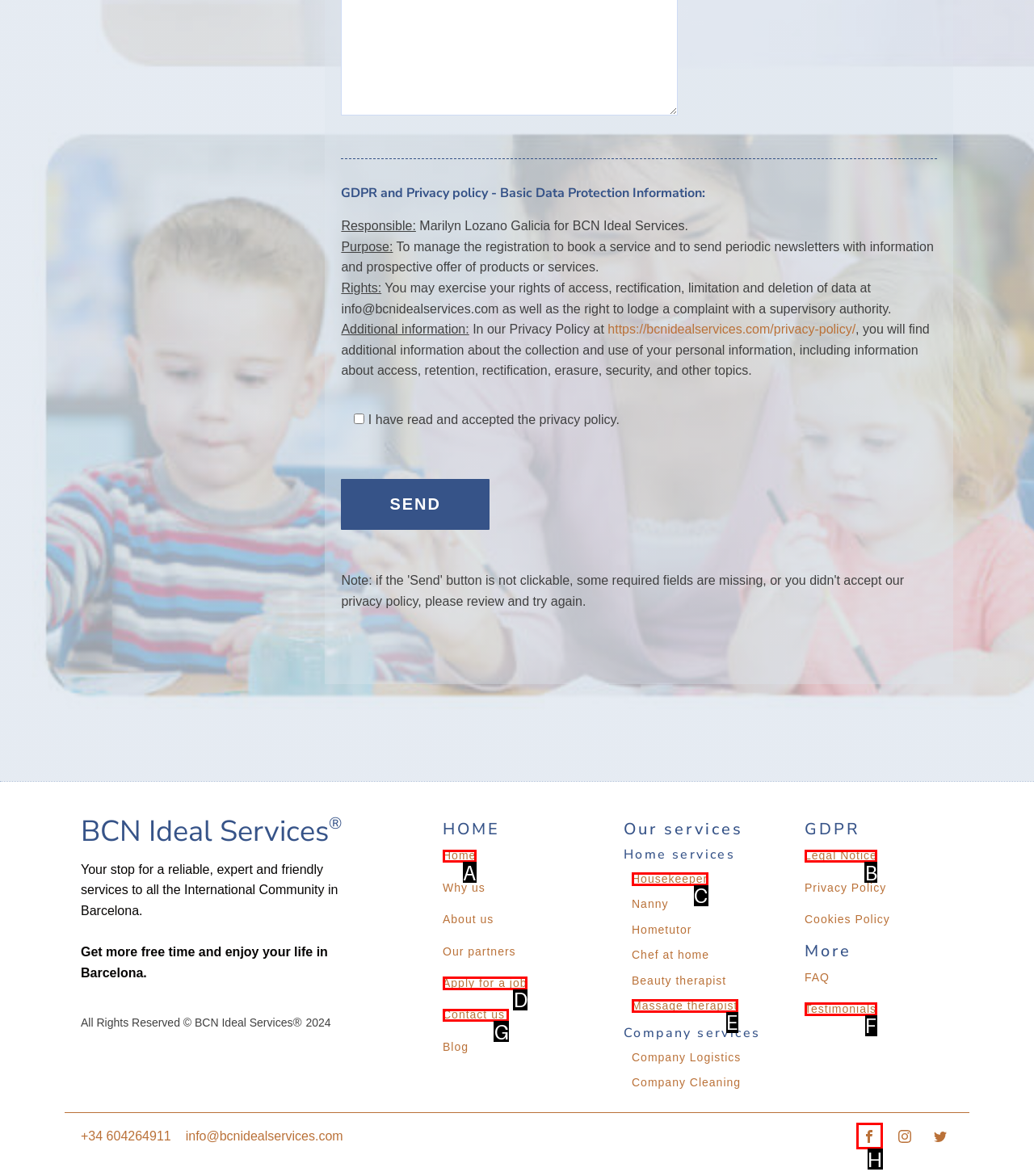Identify which HTML element aligns with the description: Visit our Facebook
Answer using the letter of the correct choice from the options available.

H